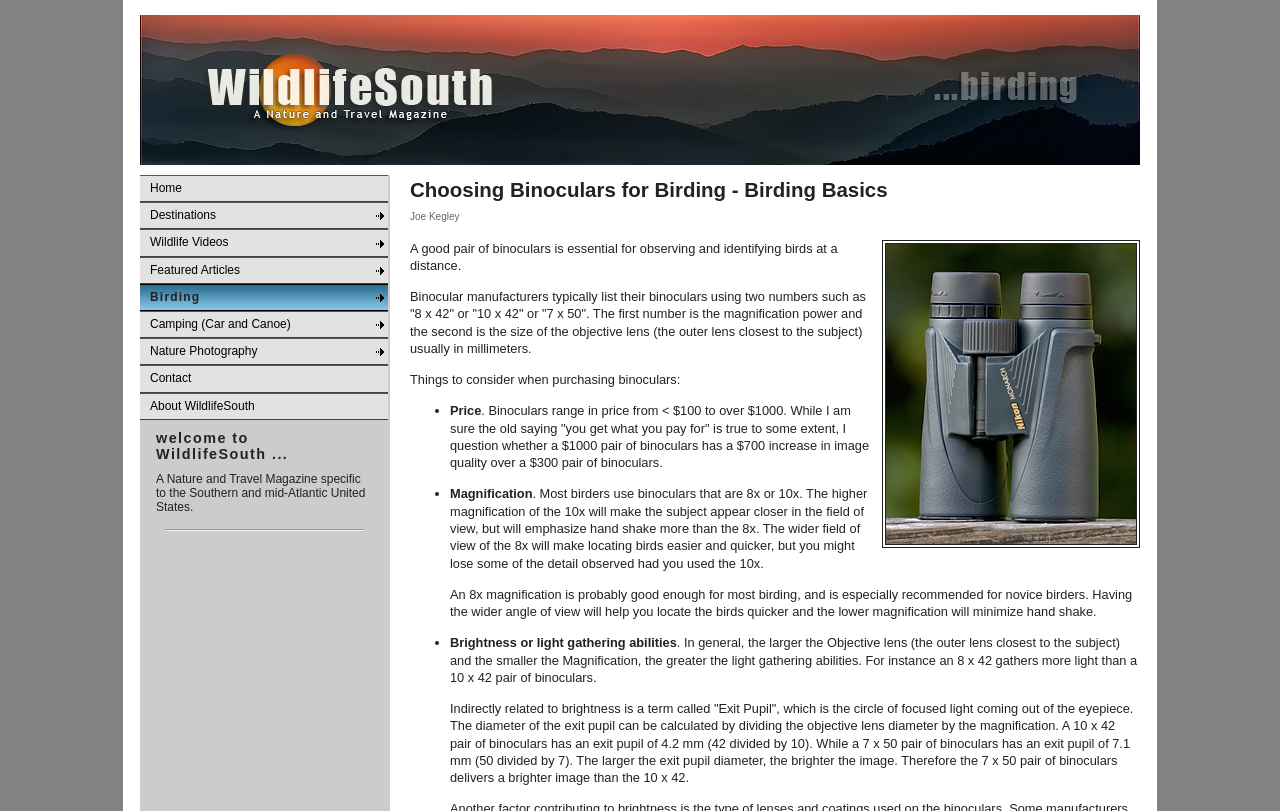Pinpoint the bounding box coordinates of the element you need to click to execute the following instruction: "Read the article 'Choosing Binoculars for Birding - Birding Basics'". The bounding box should be represented by four float numbers between 0 and 1, in the format [left, top, right, bottom].

[0.32, 0.223, 0.891, 0.244]